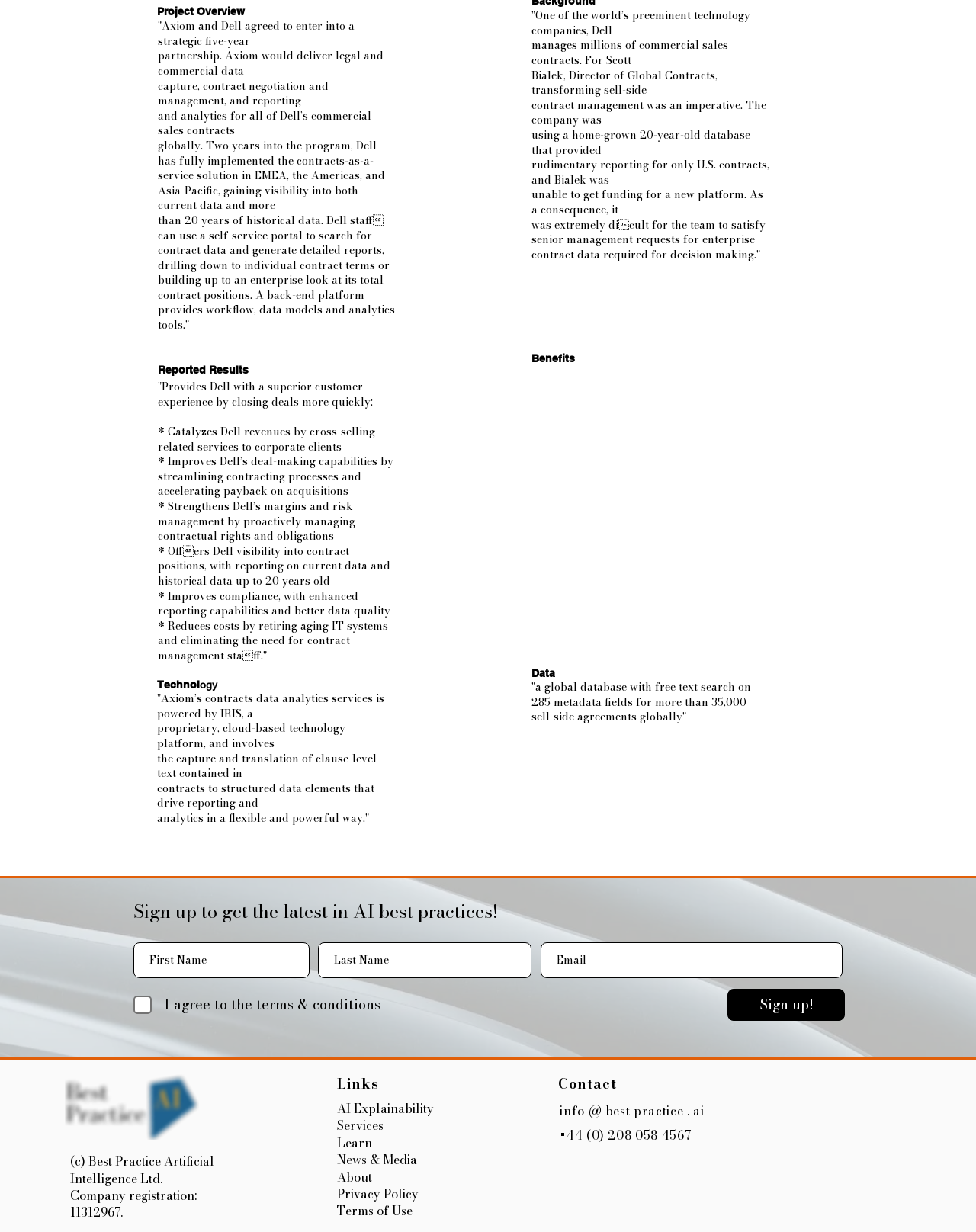Locate the bounding box for the described UI element: "AI Explainability". Ensure the coordinates are four float numbers between 0 and 1, formatted as [left, top, right, bottom].

[0.346, 0.892, 0.445, 0.907]